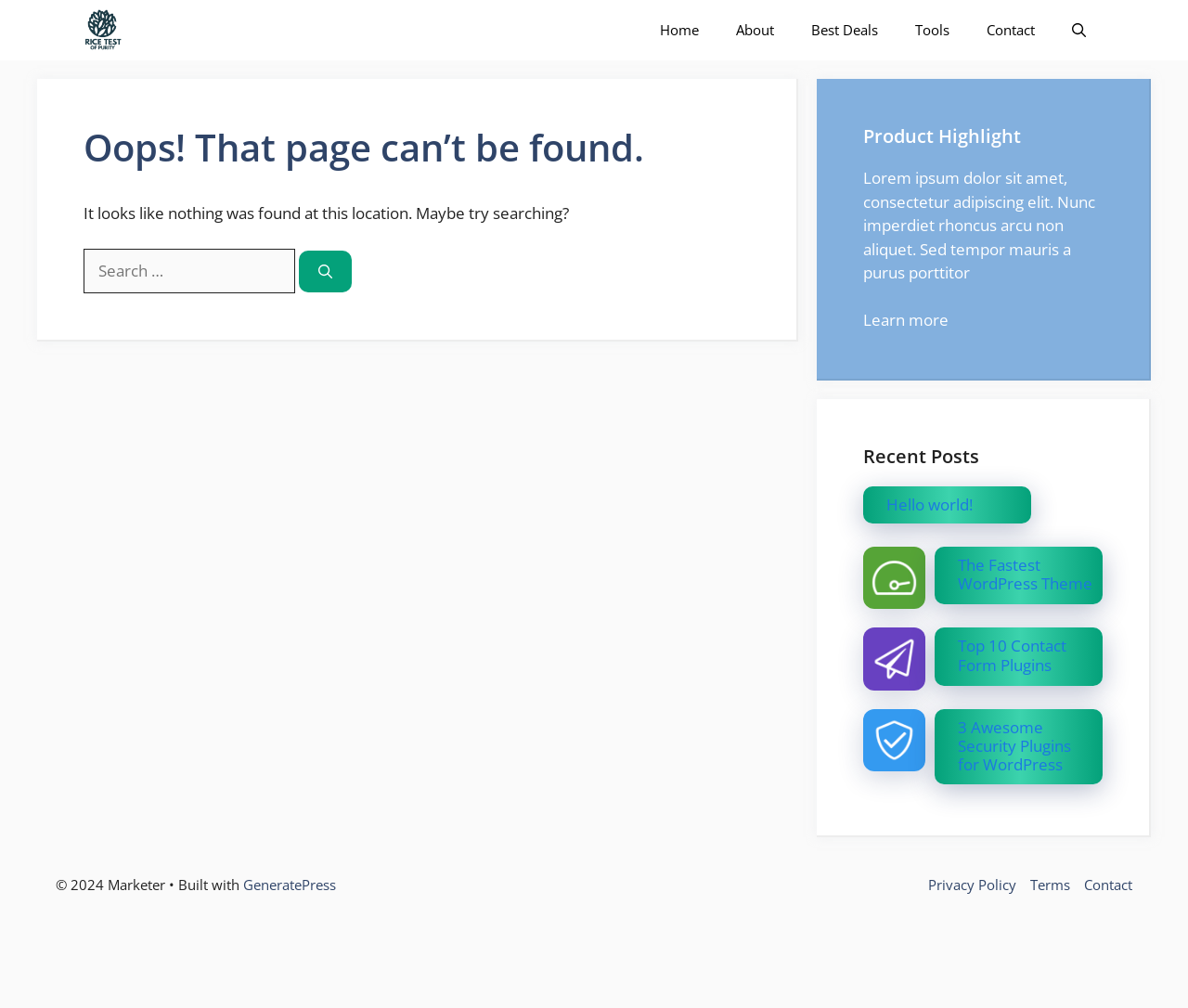Respond with a single word or phrase to the following question:
What is the copyright year?

2024